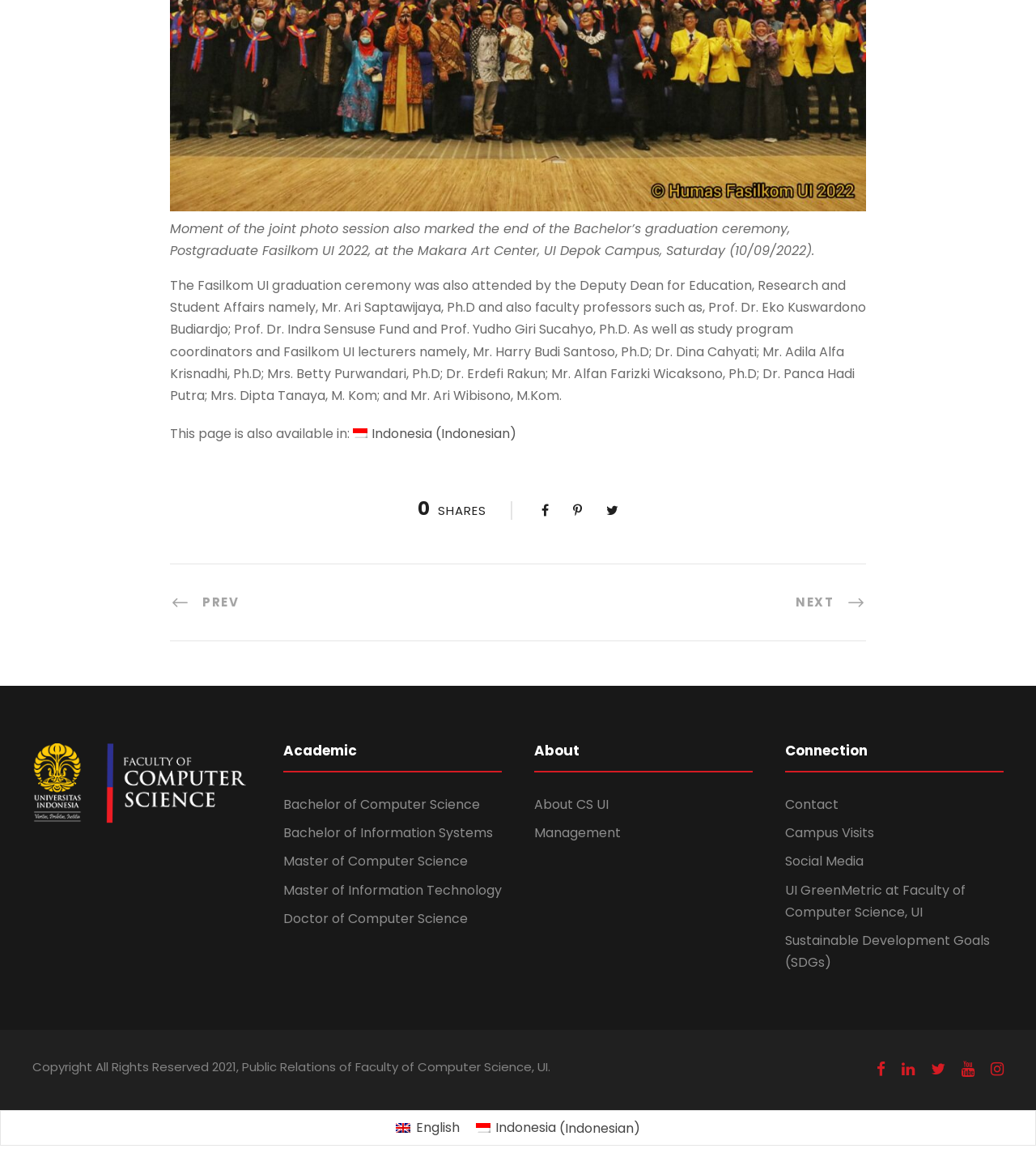How many study program coordinators are mentioned in the article?
Answer briefly with a single word or phrase based on the image.

8